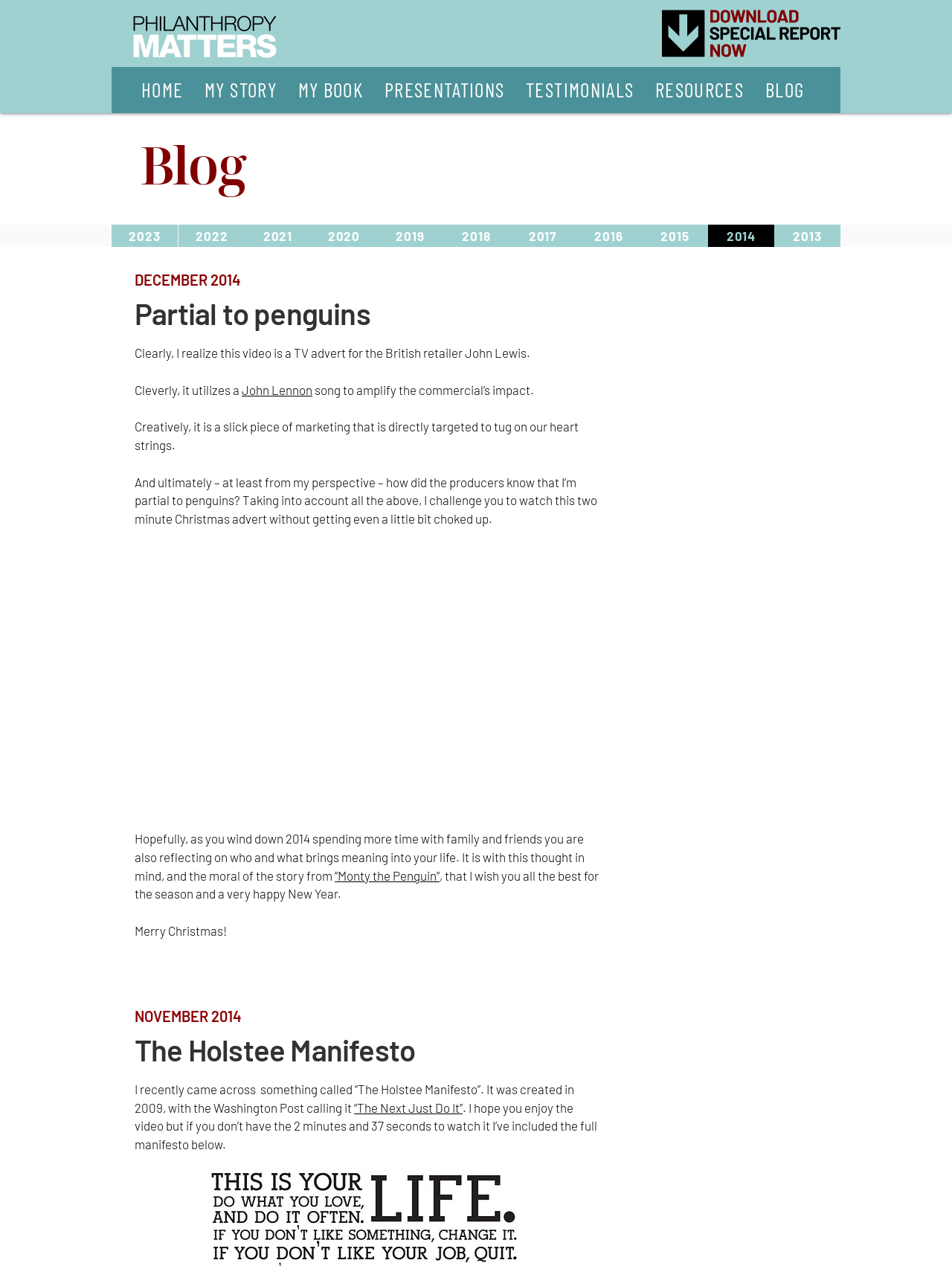Please reply to the following question with a single word or a short phrase:
What is the title of the first blog post?

Partial to penguins